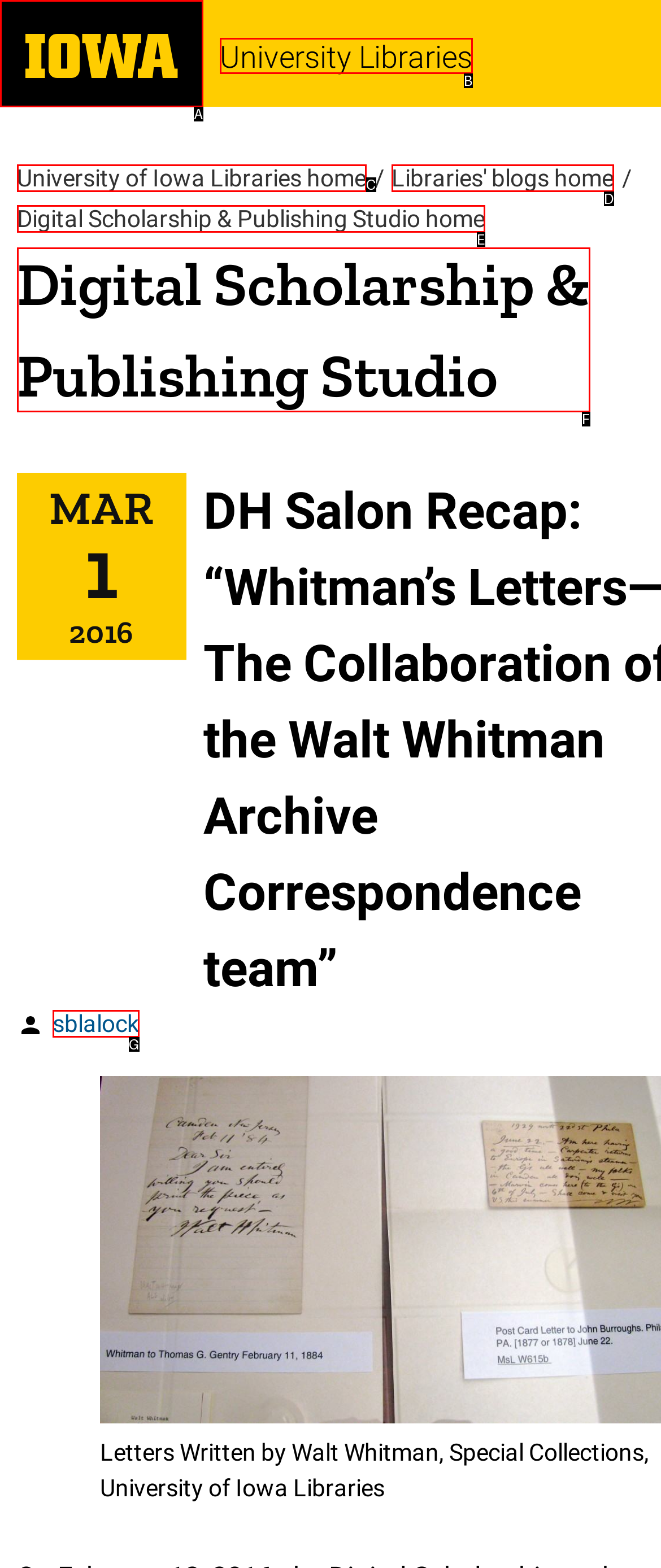Which HTML element matches the description: University Libraries the best? Answer directly with the letter of the chosen option.

B